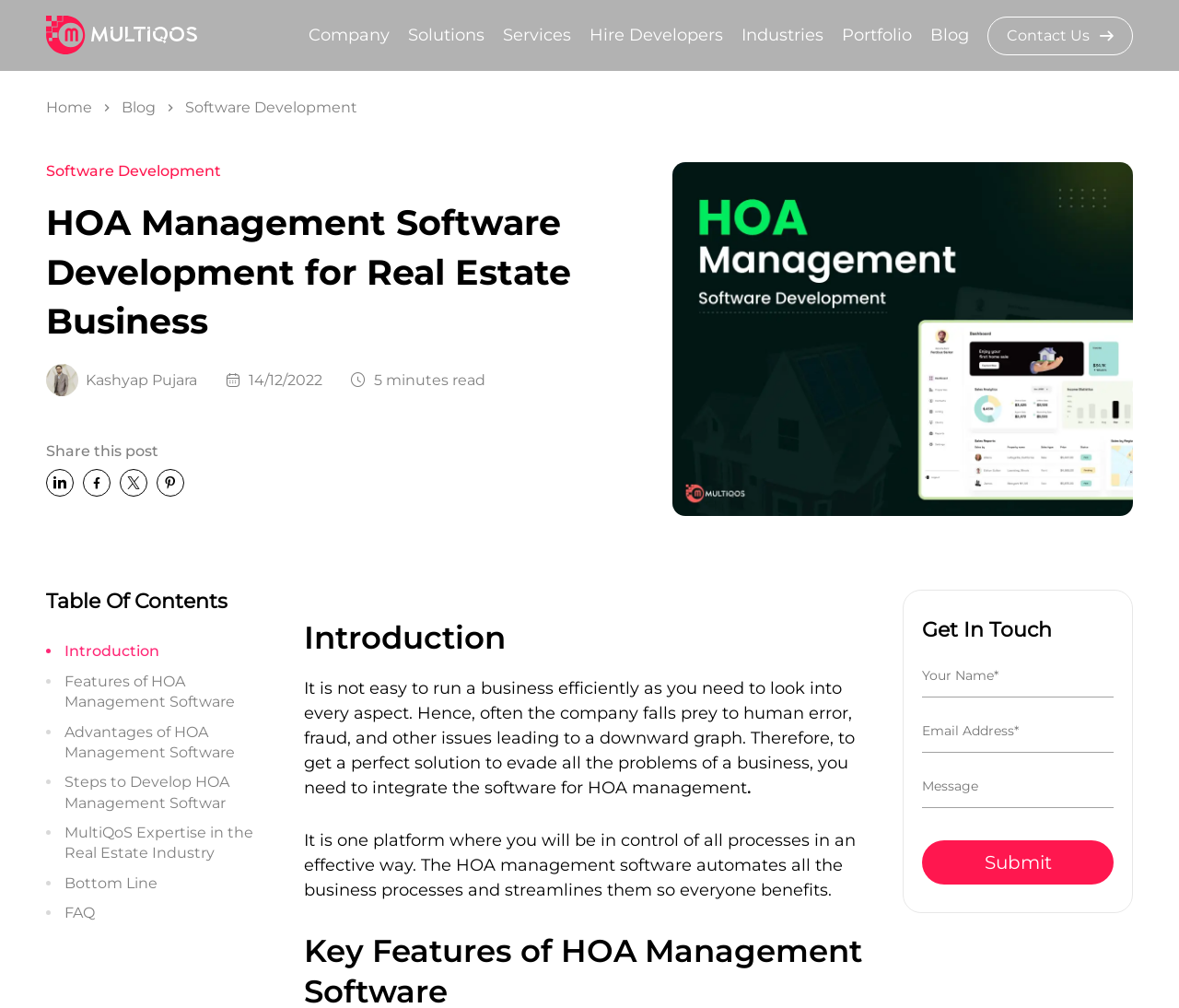Use a single word or phrase to answer the question:
What is the format of the 'Table Of Contents' section?

Links